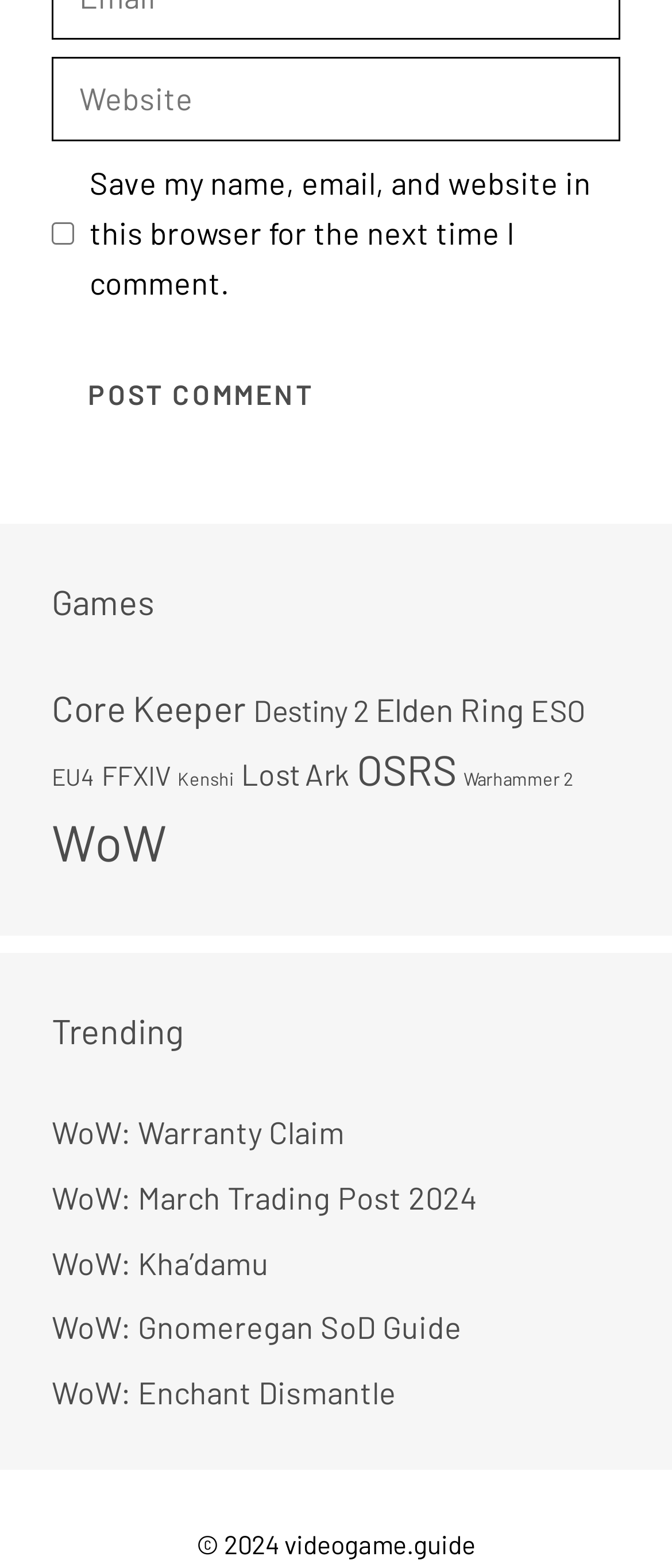Locate the bounding box coordinates of the clickable area needed to fulfill the instruction: "Save my name and email".

[0.077, 0.142, 0.11, 0.156]